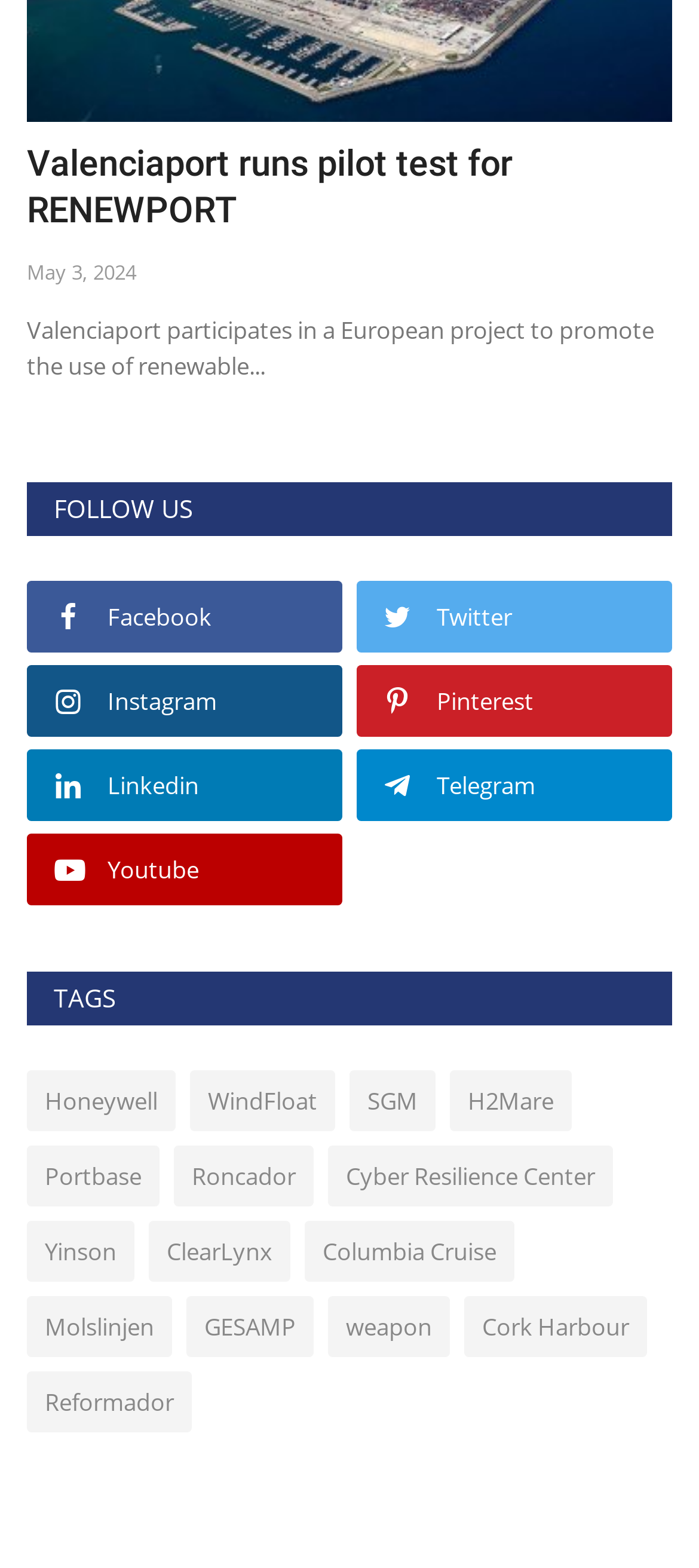Based on the element description H2Mare, identify the bounding box coordinates for the UI element. The coordinates should be in the format (top-left x, top-left y, bottom-right x, bottom-right y) and within the 0 to 1 range.

[0.644, 0.683, 0.818, 0.722]